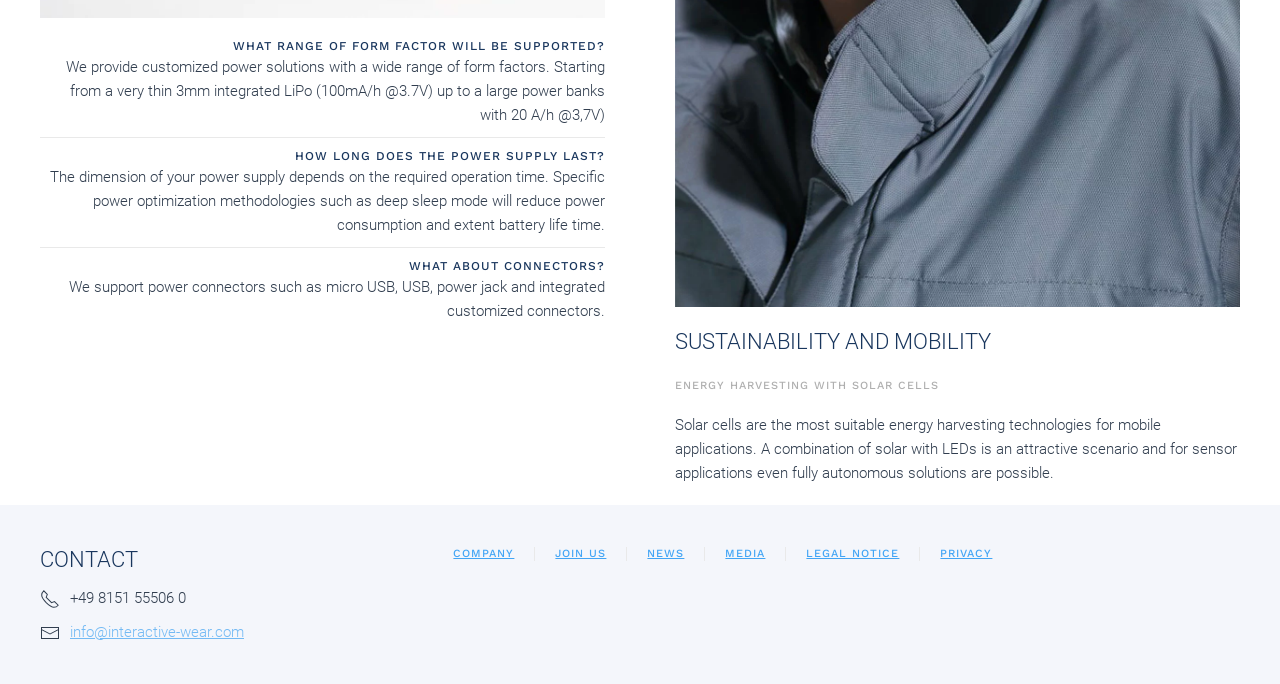Predict the bounding box of the UI element based on this description: "Company".

[0.354, 0.797, 0.402, 0.823]